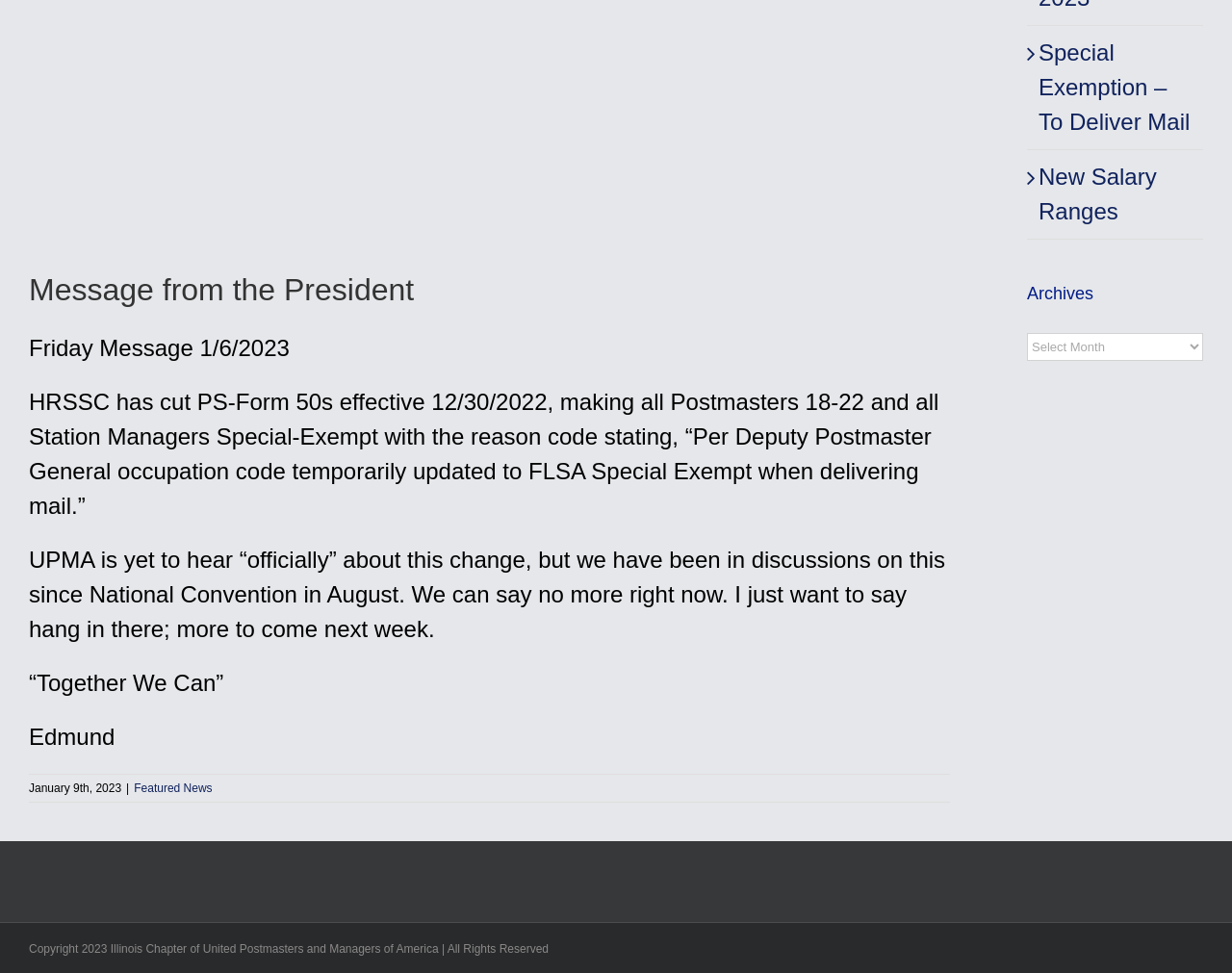Based on the element description New Salary Ranges, identify the bounding box coordinates for the UI element. The coordinates should be in the format (top-left x, top-left y, bottom-right x, bottom-right y) and within the 0 to 1 range.

[0.843, 0.168, 0.939, 0.23]